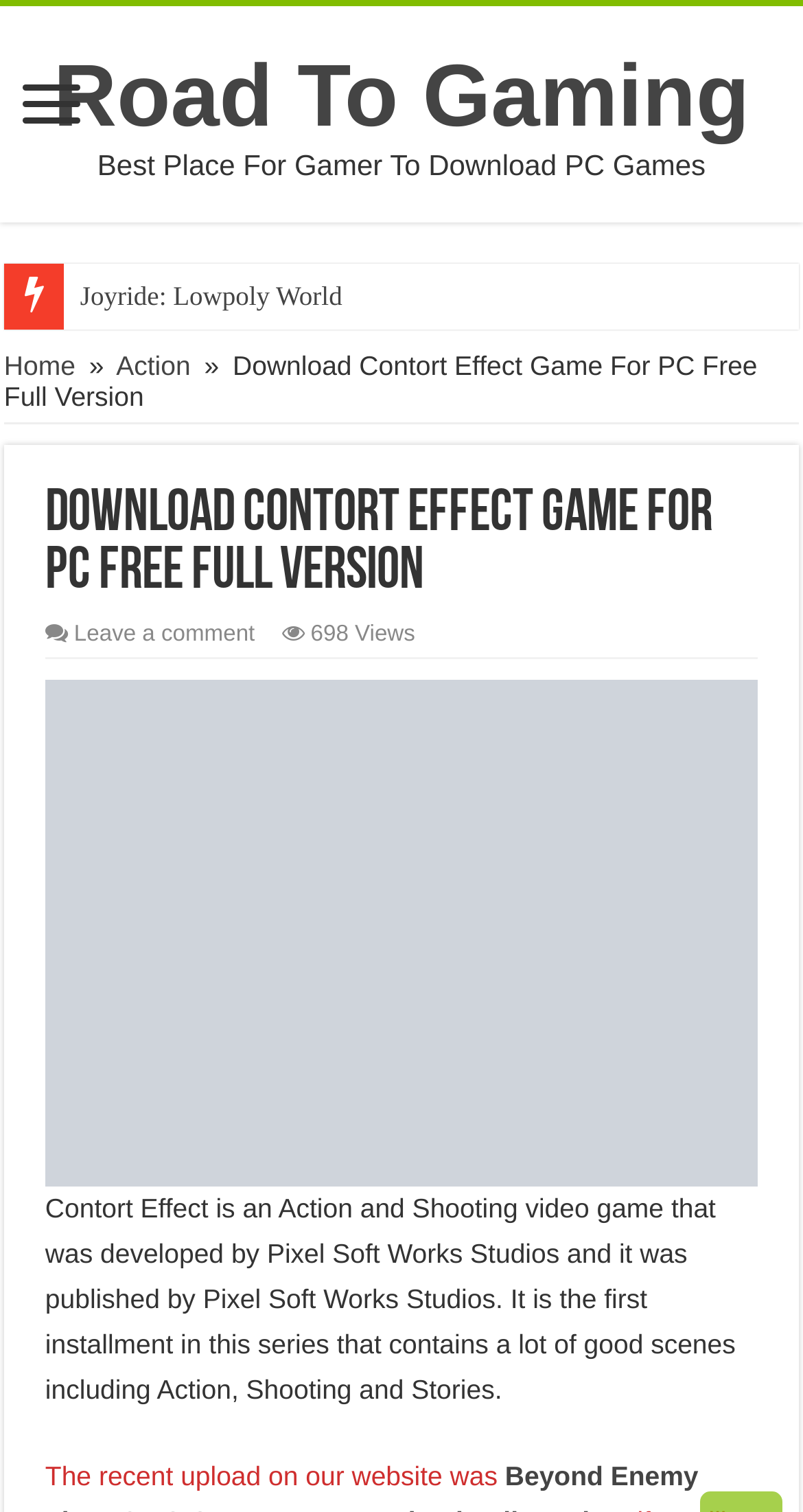What is the purpose of this webpage?
Look at the image and construct a detailed response to the question.

I determined the answer by looking at the heading 'Road To Gaming Best Place For Gamer To Download PC Games' and the links to various games, which suggests that the webpage is a platform for downloading PC games.